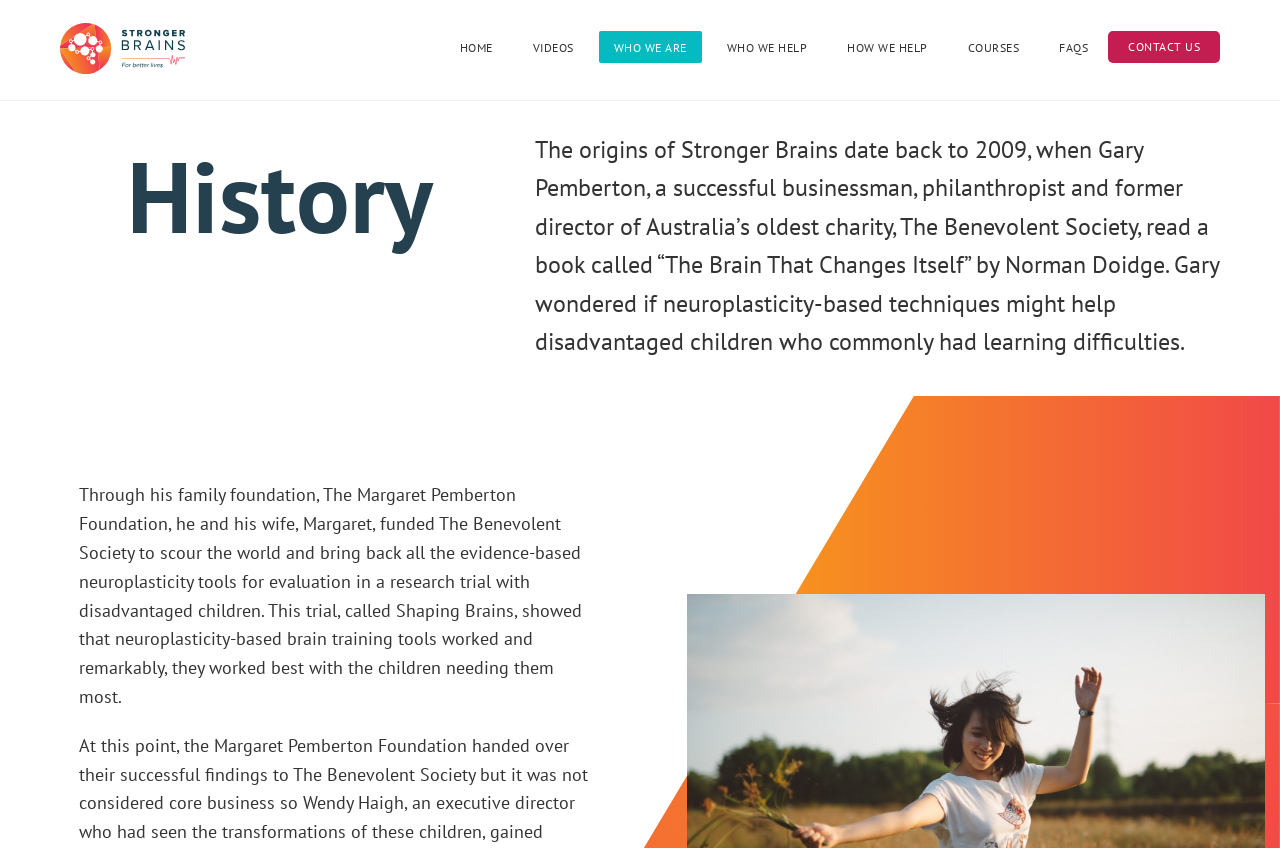Bounding box coordinates are specified in the format (top-left x, top-left y, bottom-right x, bottom-right y). All values are floating point numbers bounded between 0 and 1. Please provide the bounding box coordinate of the region this sentence describes: FAQs

[0.816, 0.037, 0.862, 0.074]